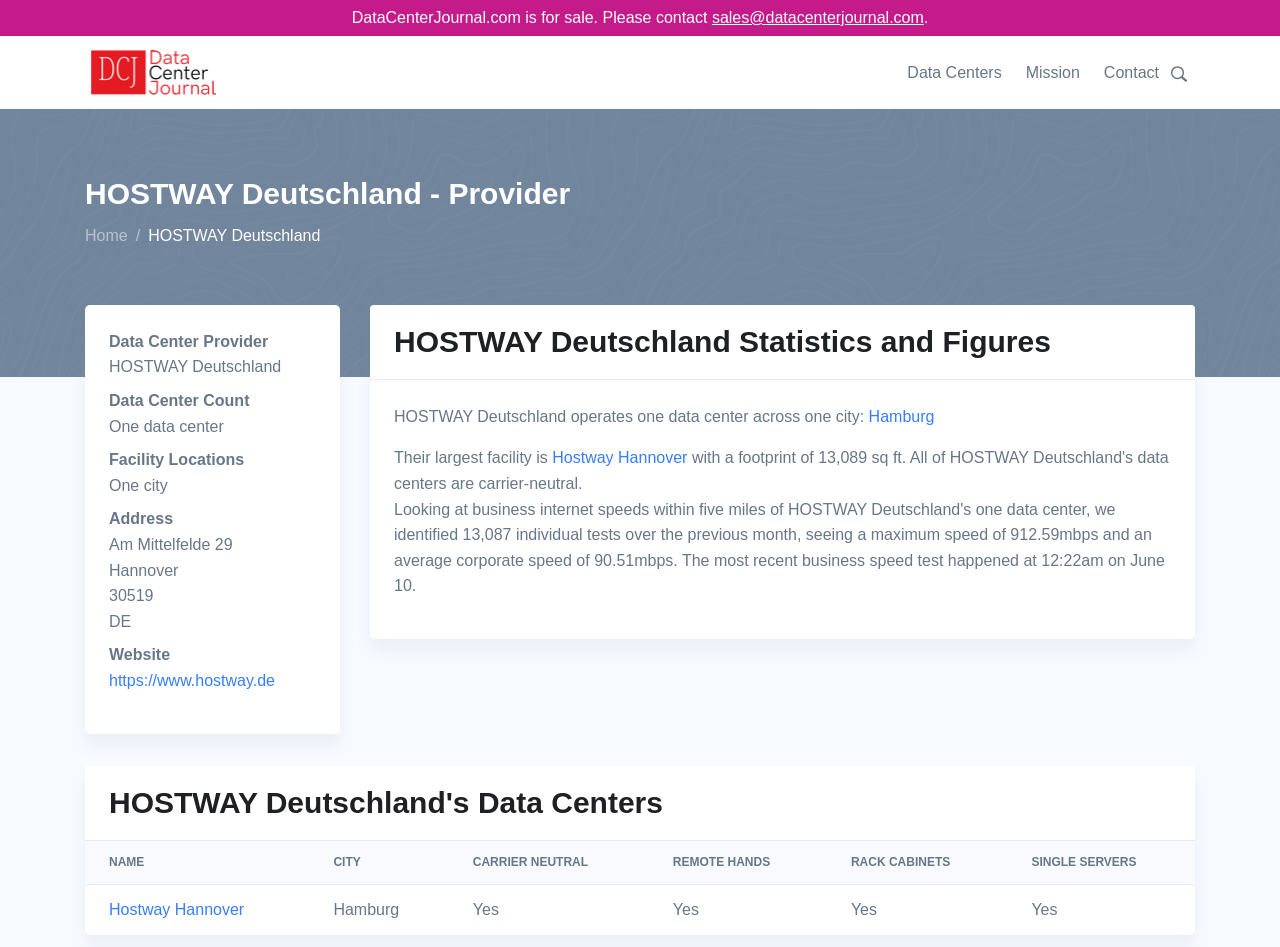Describe all the visual and textual components of the webpage comprehensively.

This webpage is about HOSTWAY Deutschland, a data center provider. At the top, there is a logo of Data Center Journal and a navigation menu with links to "Data Centers", "Mission", and "Contact". Below the navigation menu, there is a heading that reads "HOSTWAY Deutschland - Provider" followed by a description list that provides details about the provider, including its data center count, facility locations, address, and website.

The webpage also displays statistics and figures about HOSTWAY Deutschland, stating that it operates one data center across one city, which is Hamburg. The largest facility is Hostway Hannover. 

Further down, there is a table that lists HOSTWAY Deutschland's data centers, with columns for name, city, carrier neutral, remote hands, rack cabinets, and single servers. The table has one row that provides information about the Hostway Hannover data center.